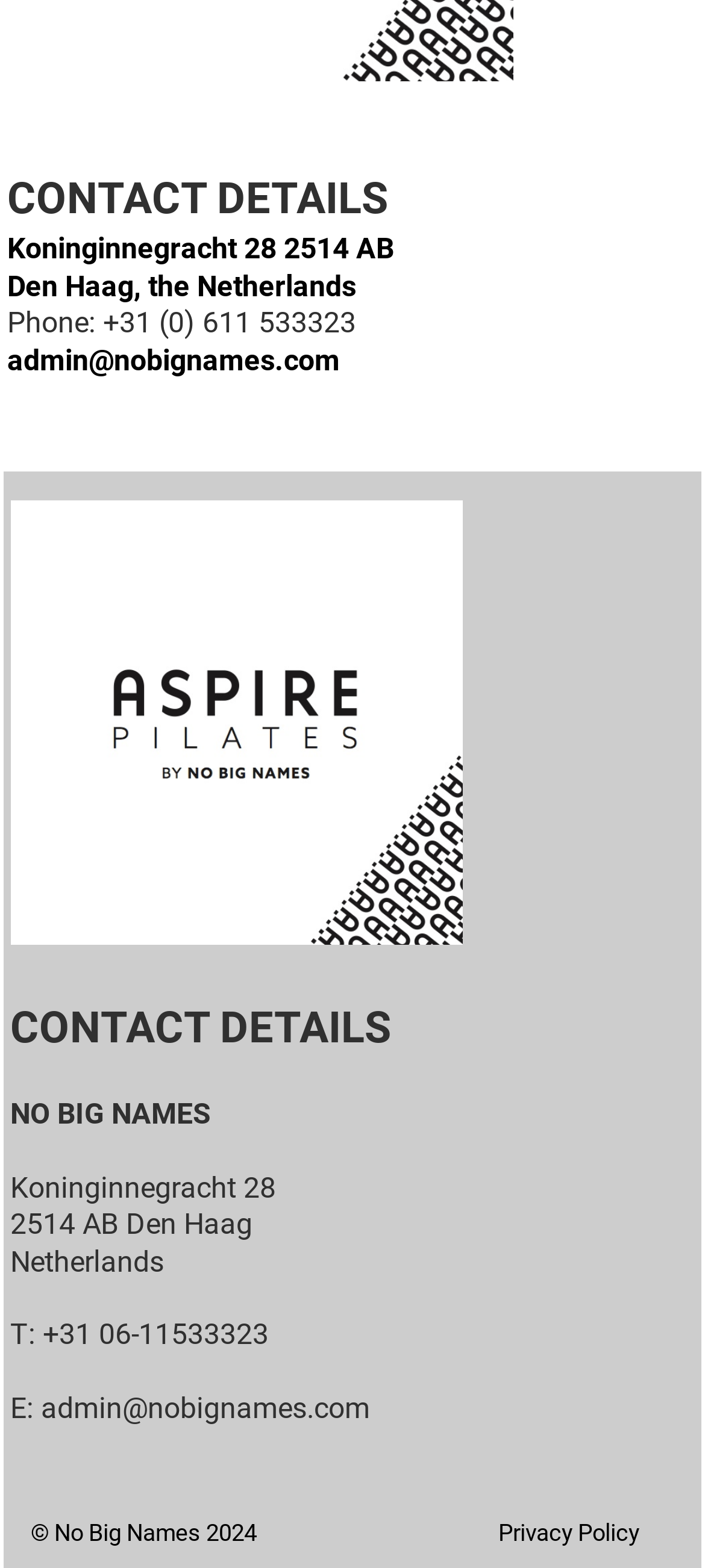What is the copyright information on the webpage?
Using the screenshot, give a one-word or short phrase answer.

© No Big Names 2024